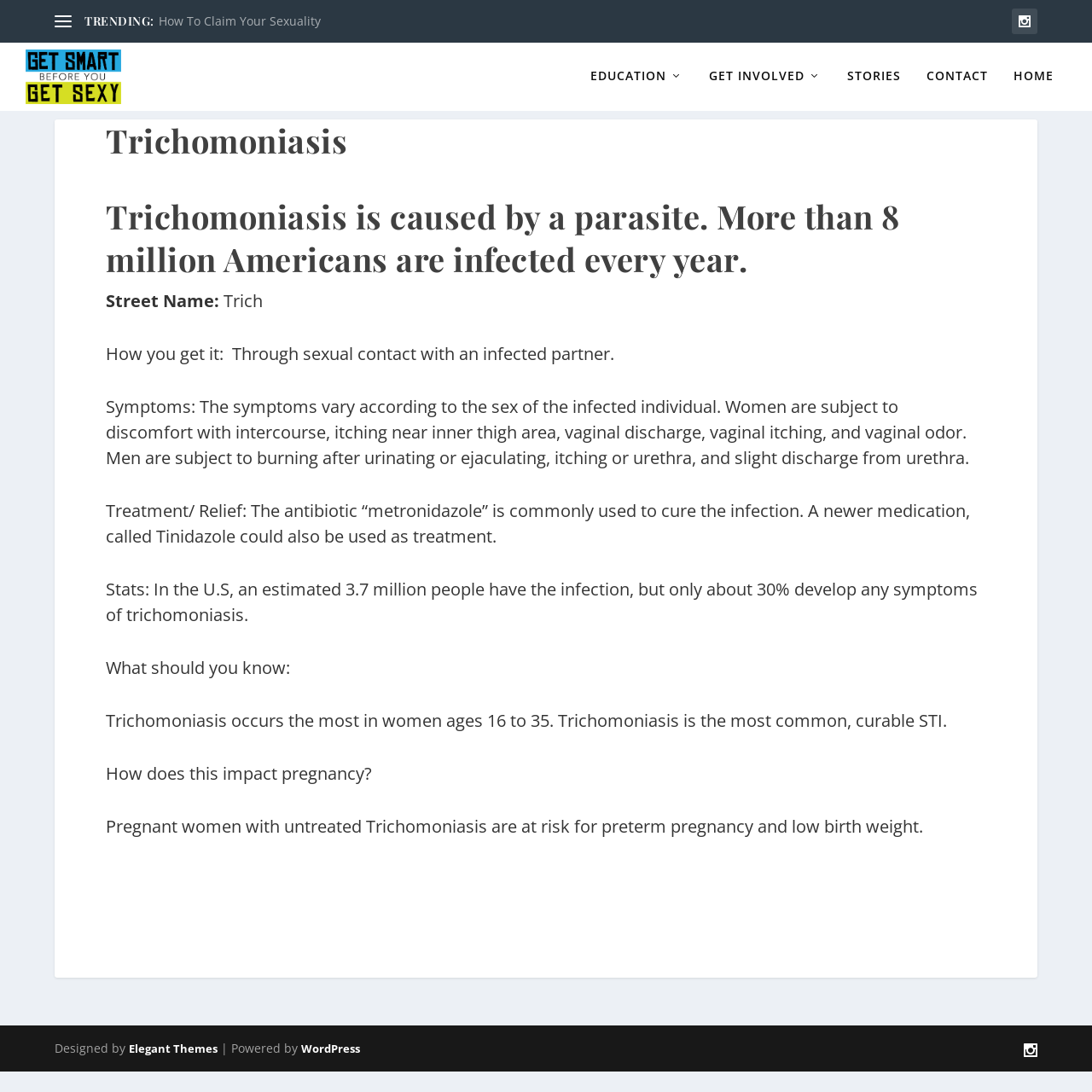Determine the bounding box coordinates of the section to be clicked to follow the instruction: "Click the 'EDUCATION' link". The coordinates should be given as four float numbers between 0 and 1, formatted as [left, top, right, bottom].

[0.541, 0.063, 0.626, 0.102]